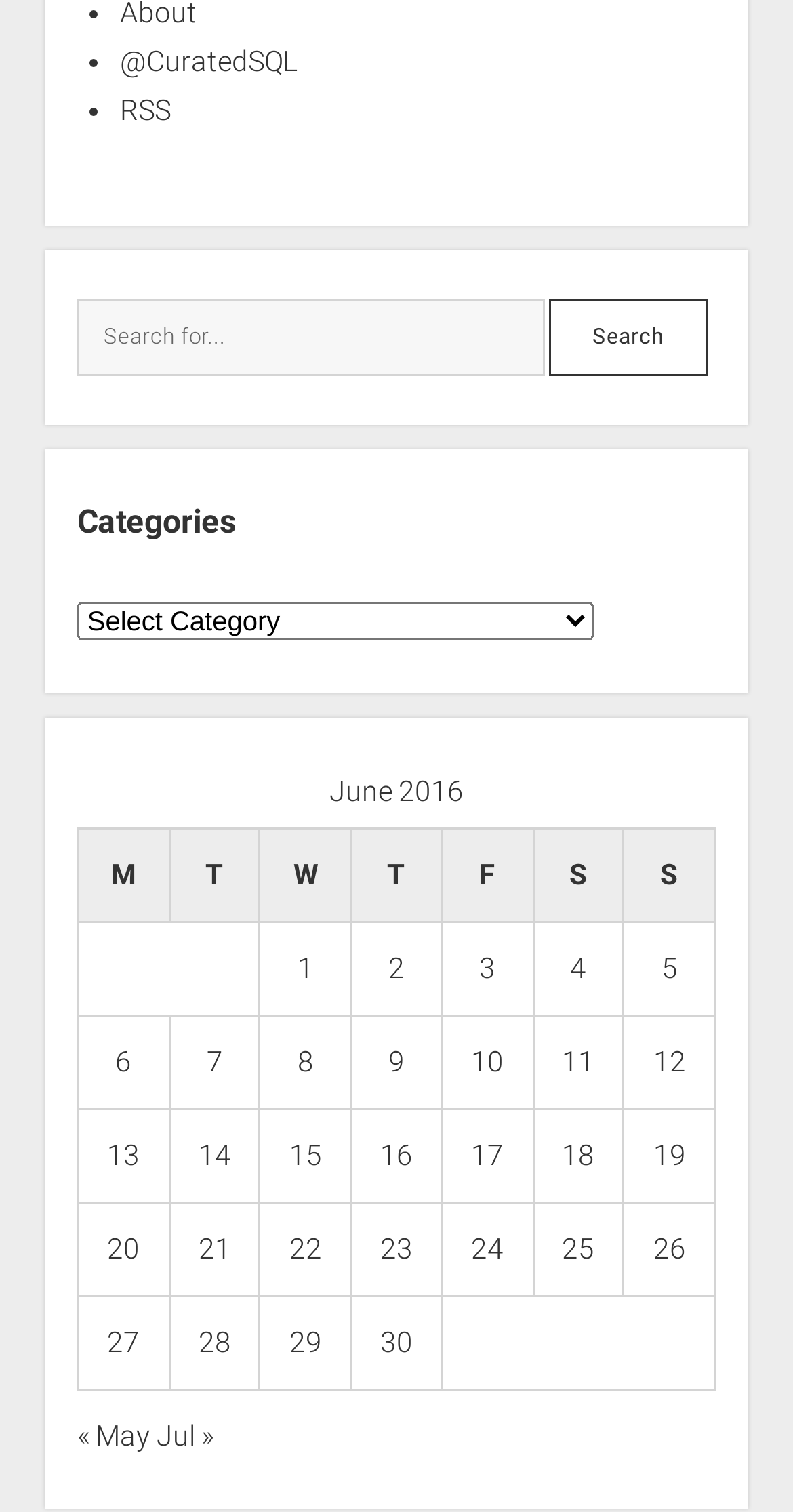Determine the bounding box coordinates of the clickable area required to perform the following instruction: "View RSS". The coordinates should be represented as four float numbers between 0 and 1: [left, top, right, bottom].

[0.151, 0.062, 0.215, 0.083]